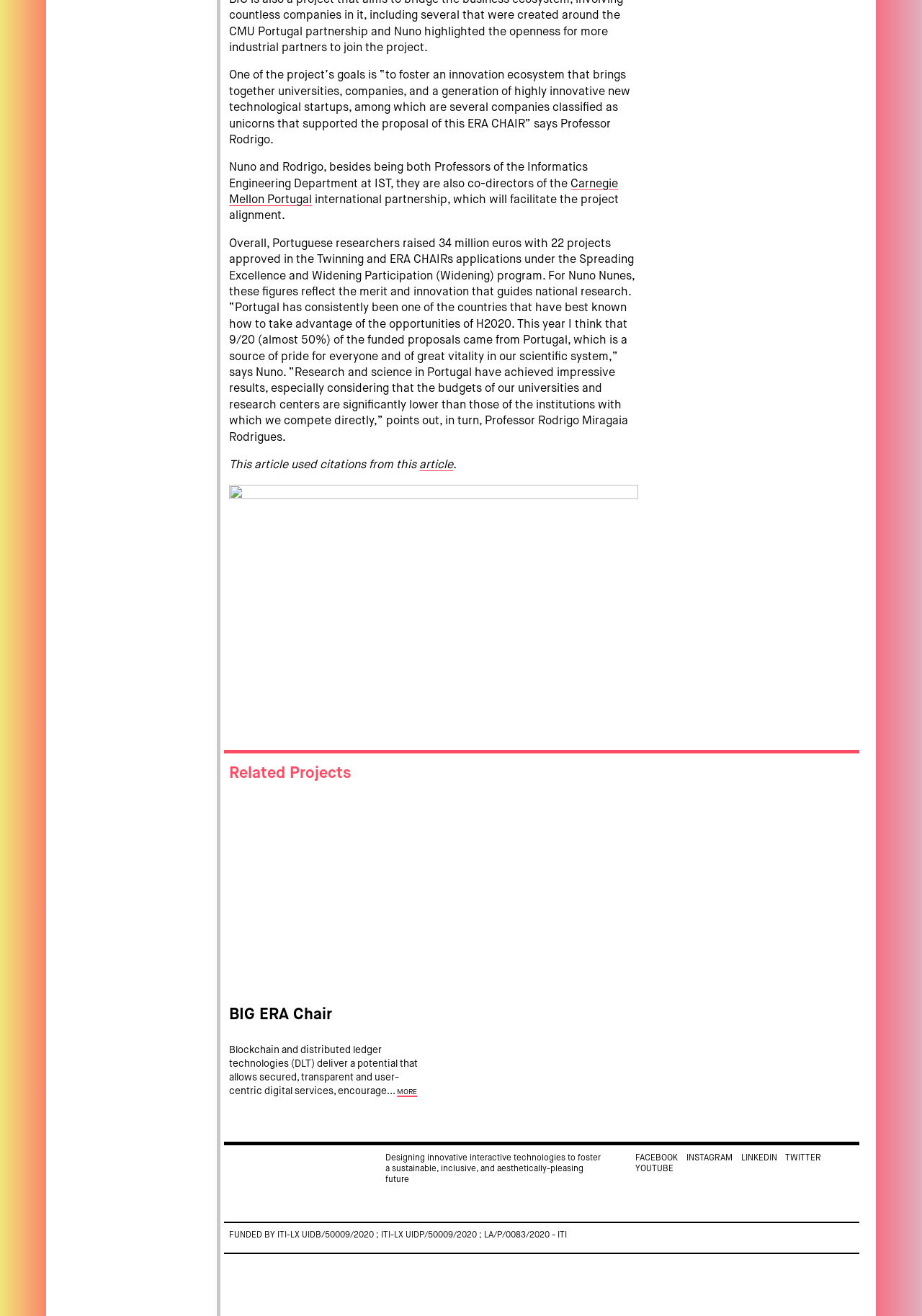What is the name of the professor mentioned in the first sentence?
Please utilize the information in the image to give a detailed response to the question.

The first sentence of the webpage mentions a professor, and the name is Rodrigo. This can be found in the StaticText element with ID 208.